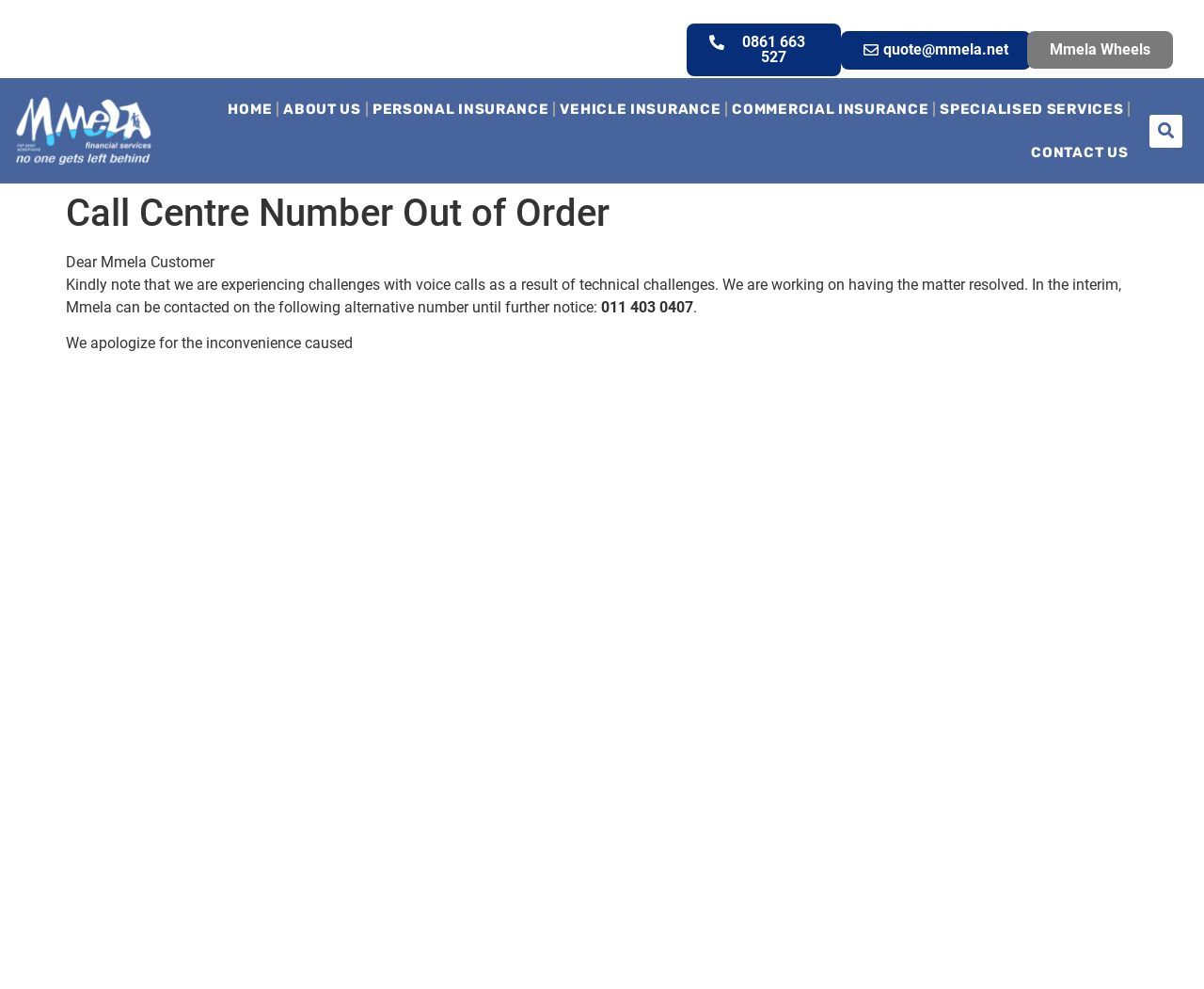Pinpoint the bounding box coordinates of the element you need to click to execute the following instruction: "Call the alternative number". The bounding box should be represented by four float numbers between 0 and 1, in the format [left, top, right, bottom].

[0.499, 0.302, 0.576, 0.32]